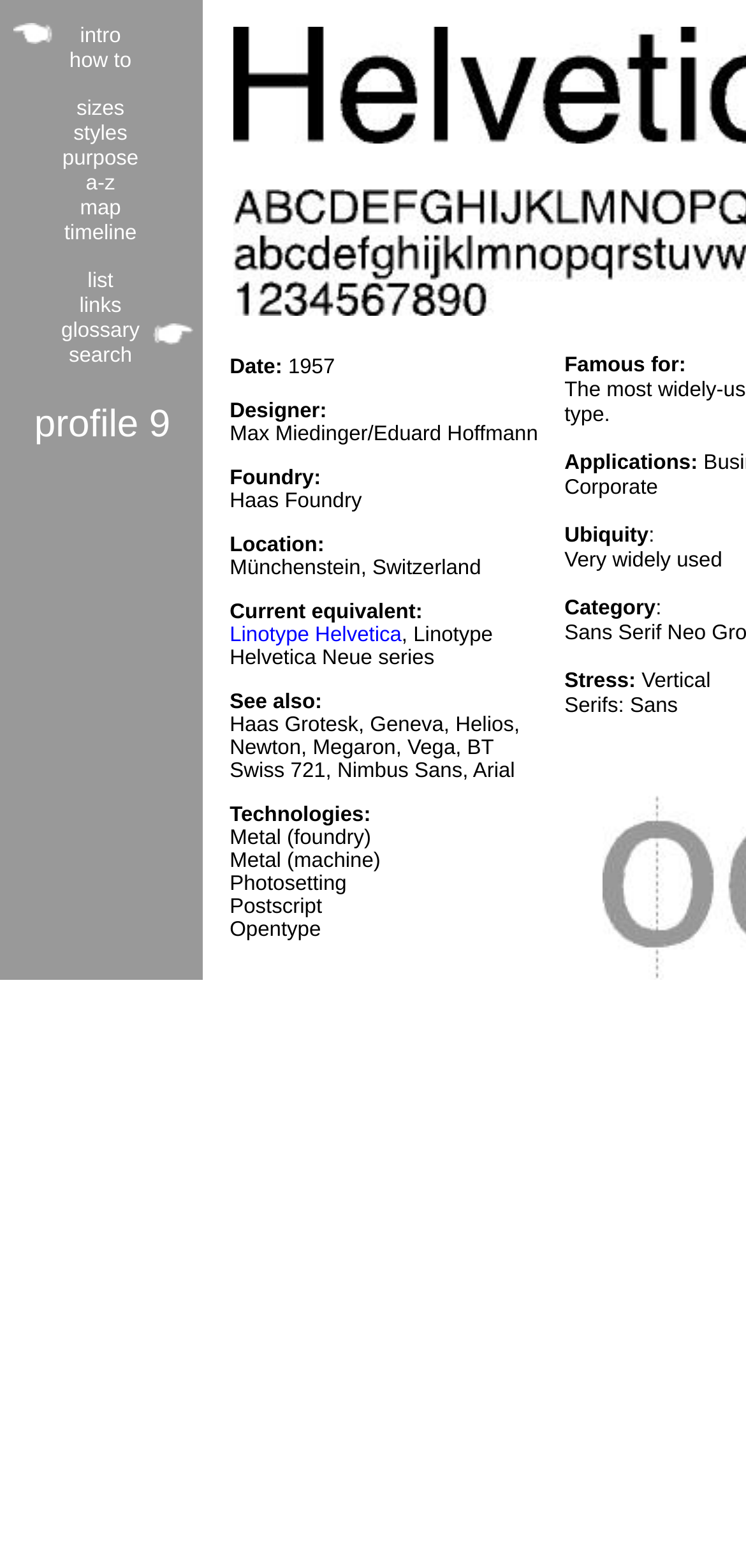What is the name of the typeface design?
Using the image as a reference, give a one-word or short phrase answer.

Helvetica